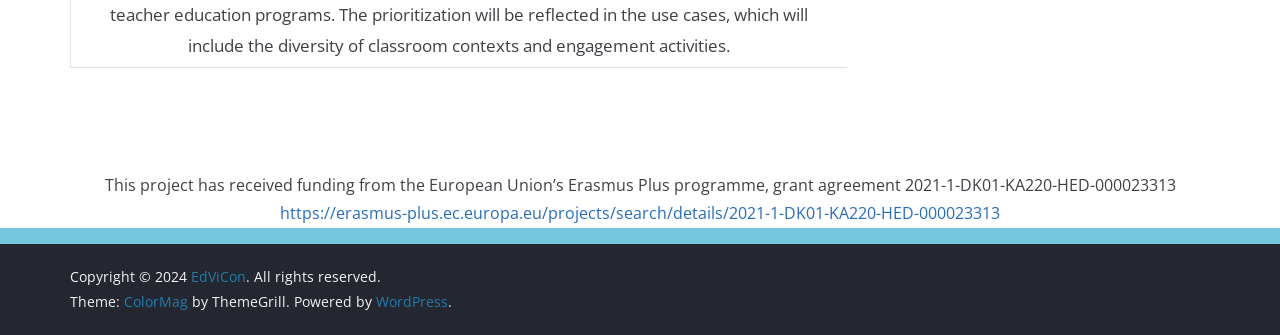Use a single word or phrase to answer the question:
What is the funding source of this project?

European Union’s Erasmus Plus programme